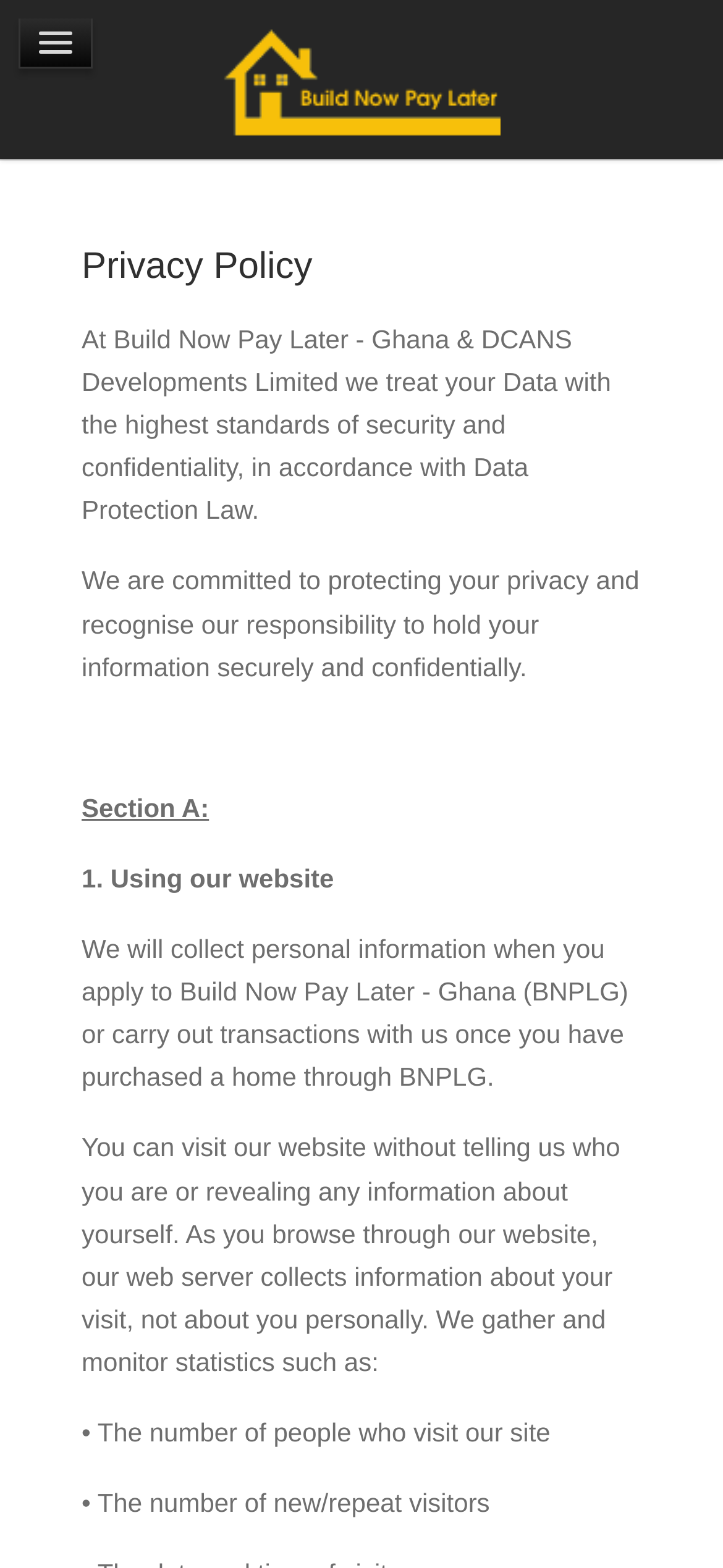Find the bounding box coordinates for the HTML element specified by: "Blog".

[0.092, 0.031, 0.96, 0.063]